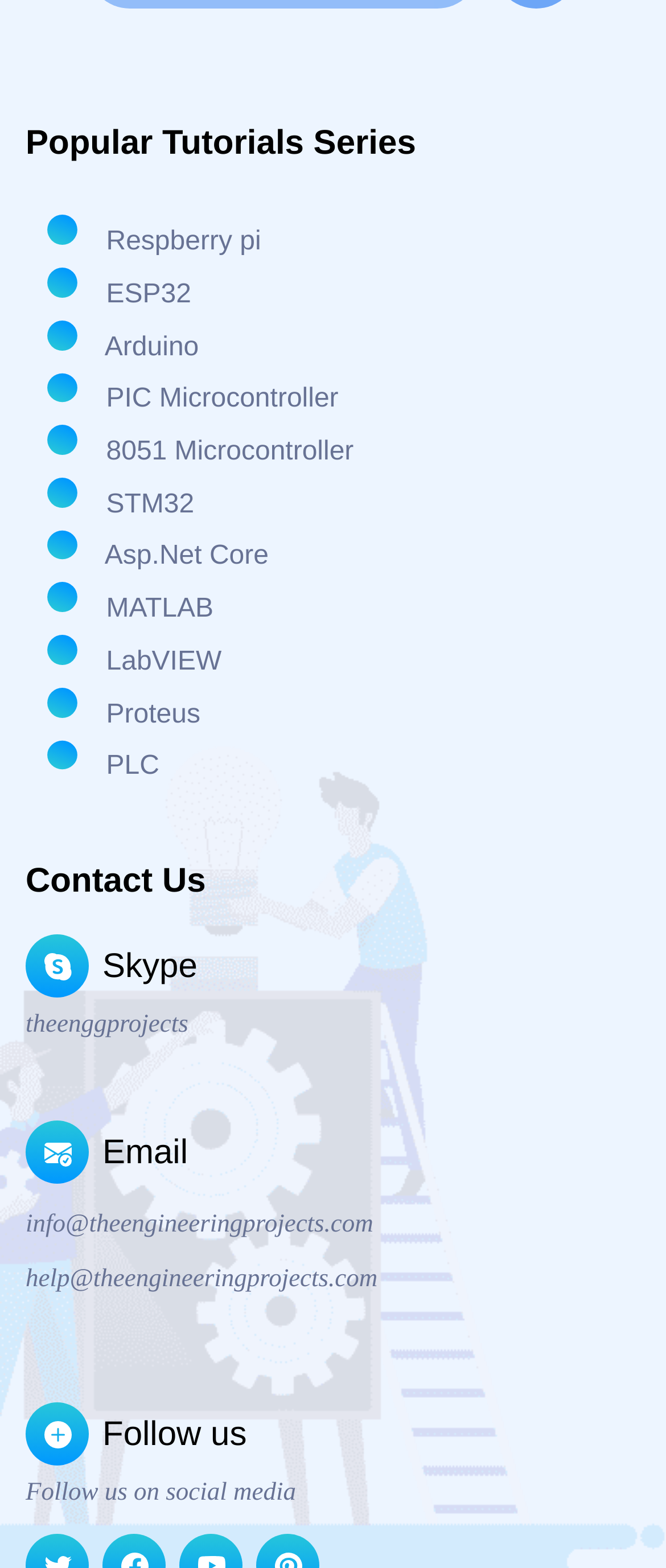What is the first tutorial series listed?
Using the information from the image, answer the question thoroughly.

The first tutorial series listed is 'Raspberry pi' which is a link element located at the top of the webpage with a bounding box of [0.038, 0.136, 0.392, 0.172].